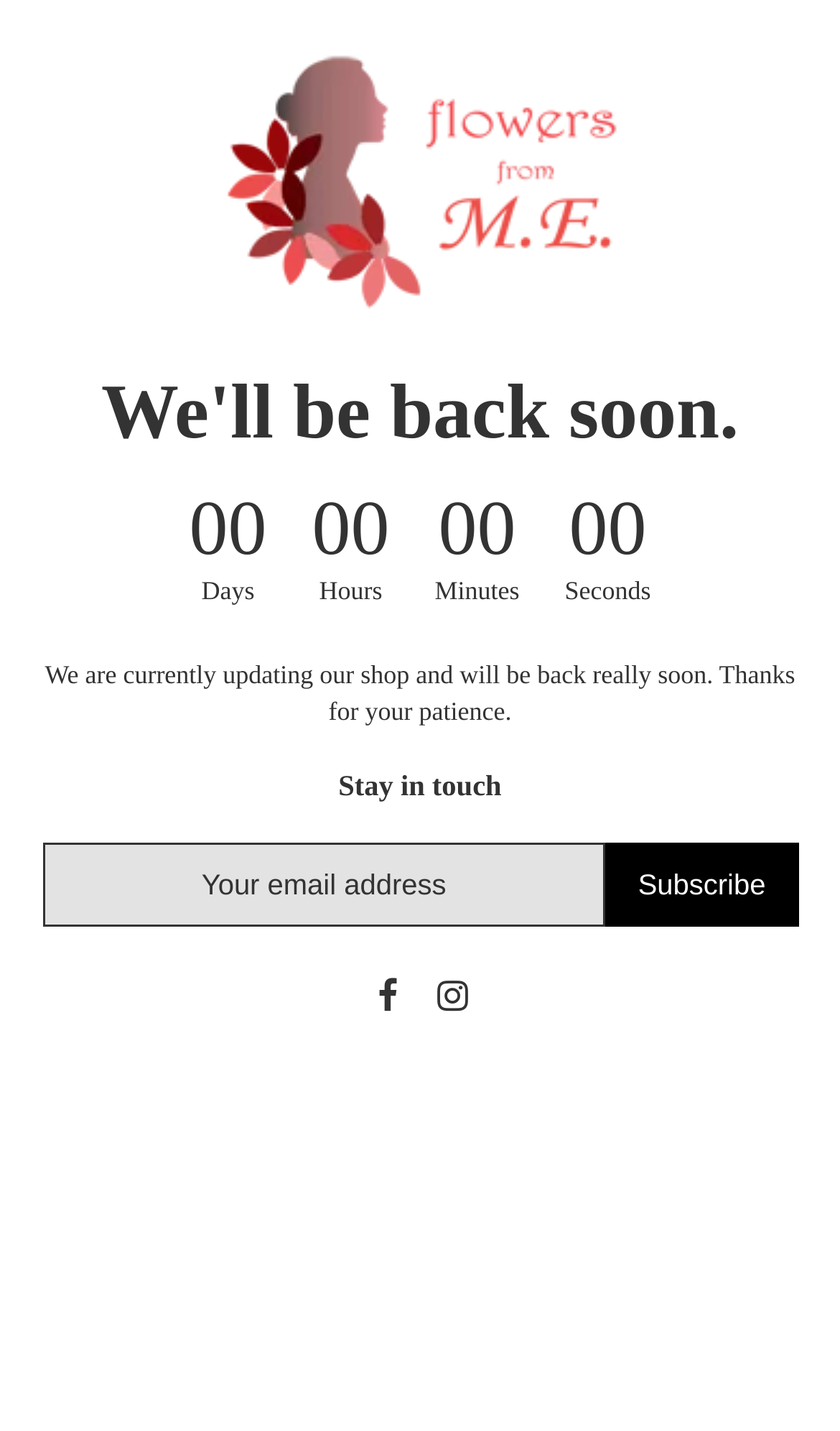Offer a meticulous caption that includes all visible features of the webpage.

The webpage appears to be a maintenance or under construction page. At the top, there is a logo image, taking up about half of the screen width. Below the logo, a prominent heading reads "We'll be back soon." 

Underneath the heading, there is a countdown timer displaying the time remaining in days, hours, minutes, and seconds, with each unit separated by a short gap. The timer is centered on the page.

Below the countdown timer, a paragraph of text explains that the shop is currently being updated and will be back soon, thanking visitors for their patience. 

Further down, a heading "Stay in touch" is followed by a subscription form, consisting of a textbox to enter an email address and a "Subscribe" button. The form is aligned to the right side of the page.

Additionally, there are two social media links, placed below the subscription form, but their exact platforms are not specified.